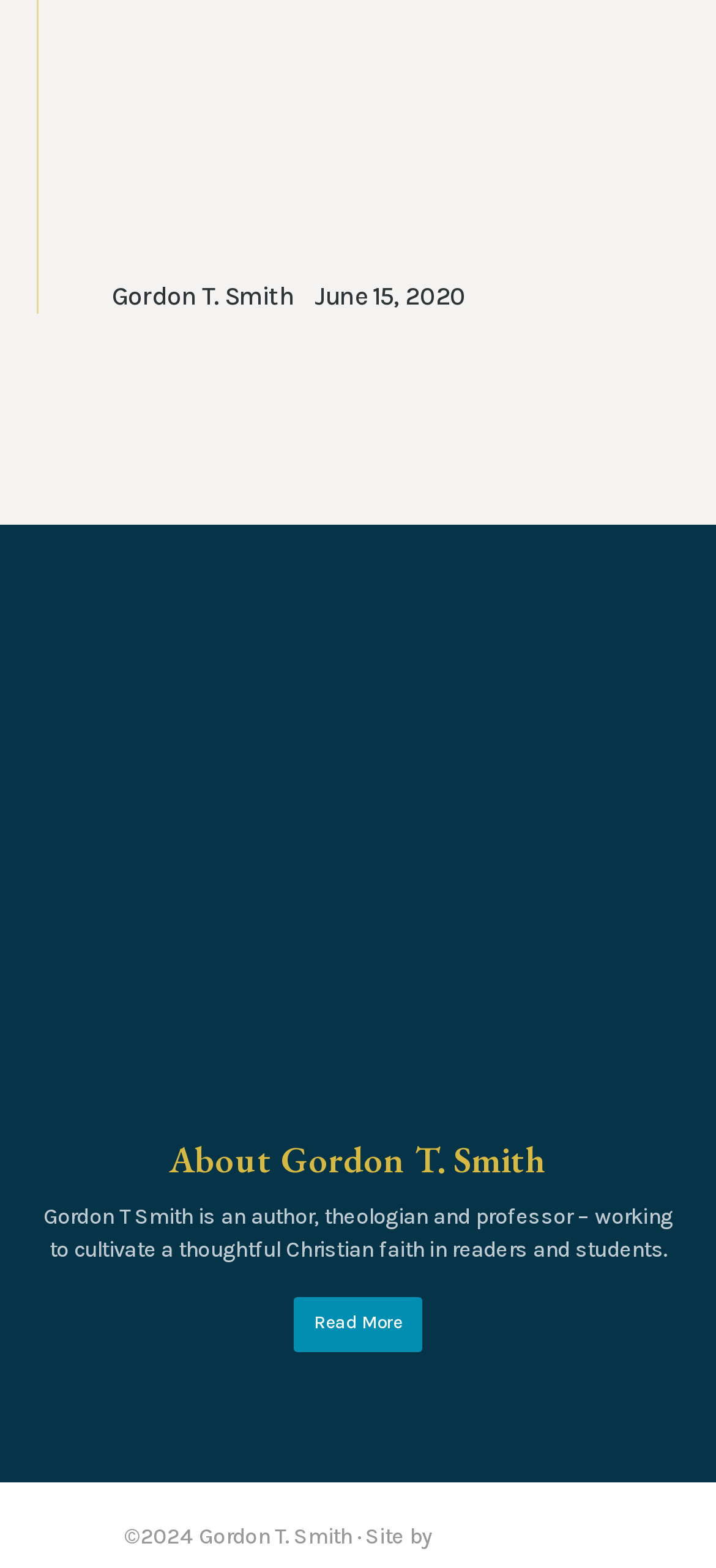What is the profession of Gordon T. Smith?
Refer to the image and provide a one-word or short phrase answer.

Author, theologian, and professor